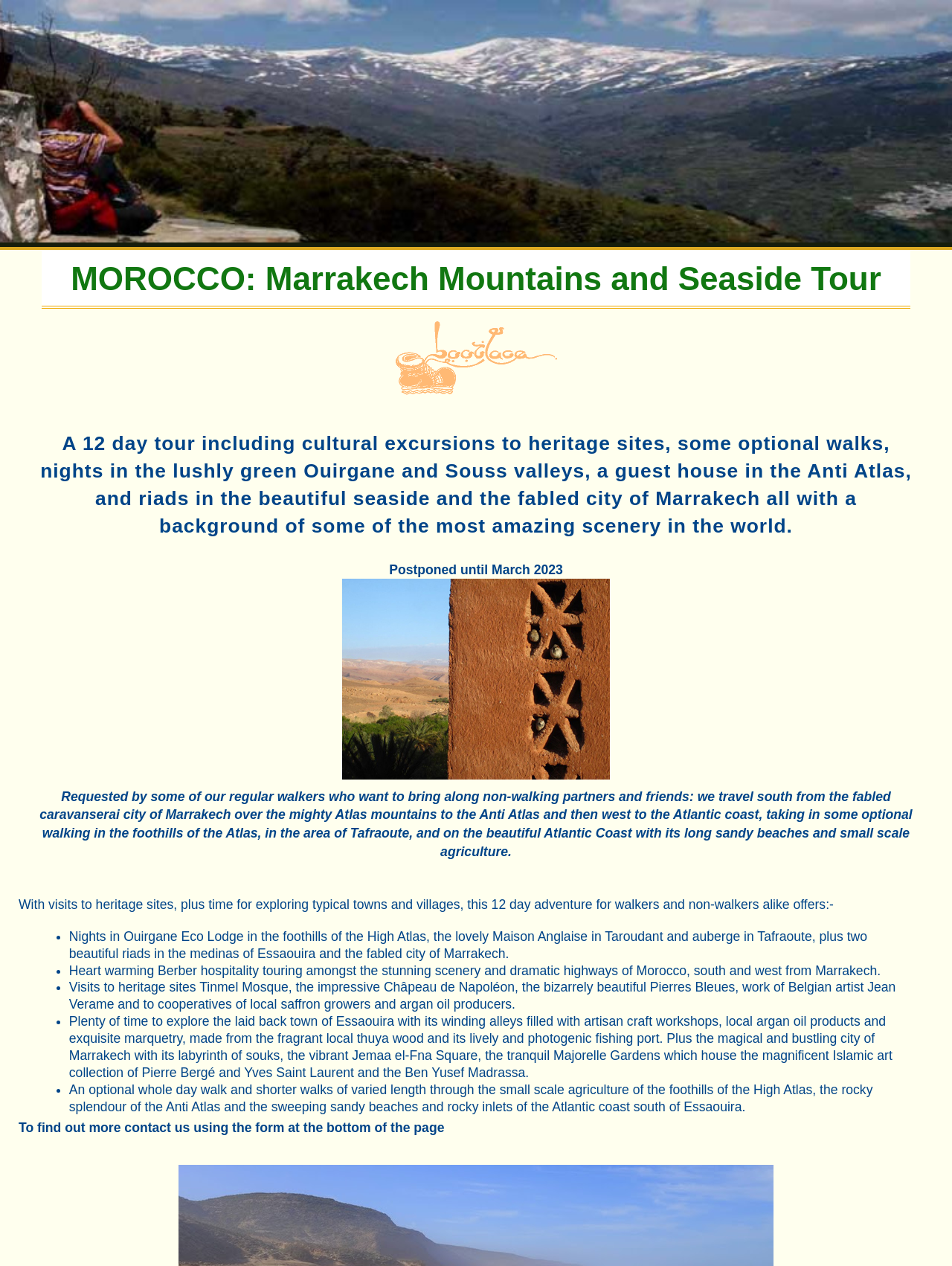Generate a thorough caption detailing the webpage content.

The webpage is about Bootlace Holidays, a company that offers guided walking holidays in Spain's Sierra Nevada National Park and Morocco. At the top of the page, there is a large image of a group of people walking, with the company's logo situated to the right of it. 

Below the image, there is a section dedicated to a specific holiday package in Morocco, titled "MOROCCO: Marrakech Mountains and Seaside Tour". This section includes a detailed description of the 12-day tour, which covers cultural excursions, optional walks, and nights in various accommodations. The description is accompanied by an image of a kasbah.

The tour details are organized into a list of bullet points, each describing a different aspect of the holiday, such as the accommodations, scenic routes, and cultural experiences. The list includes visits to heritage sites, interactions with local communities, and time for exploring towns and villages.

At the bottom of the page, there is a call-to-action, encouraging visitors to contact the company using a form to find out more about the holiday package.